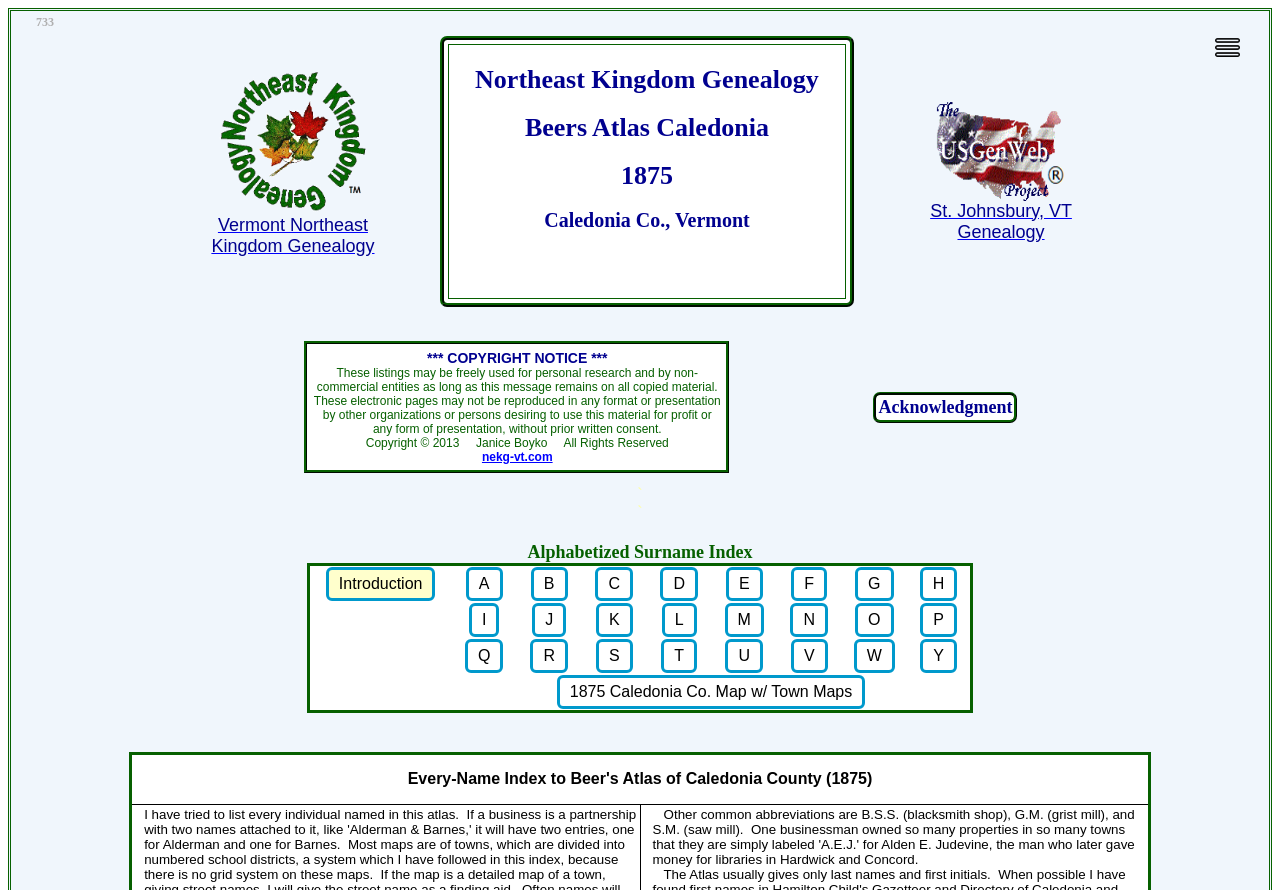Show the bounding box coordinates for the element that needs to be clicked to execute the following instruction: "click on Introduction". Provide the coordinates in the form of four float numbers between 0 and 1, i.e., [left, top, right, bottom].

[0.255, 0.637, 0.34, 0.675]